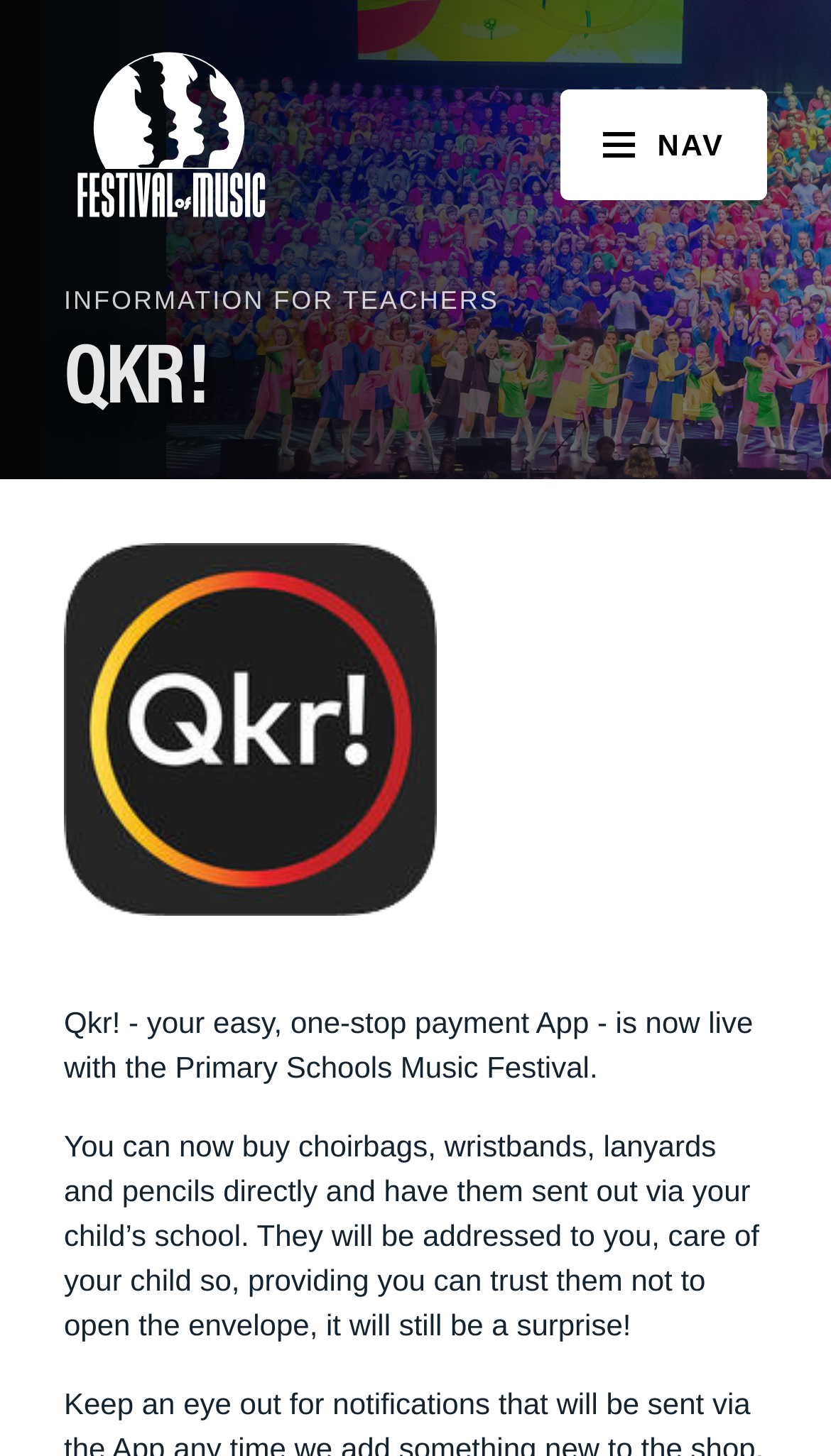Determine the bounding box coordinates of the clickable region to execute the instruction: "Click on the NAV button". The coordinates should be four float numbers between 0 and 1, denoted as [left, top, right, bottom].

[0.676, 0.061, 0.923, 0.137]